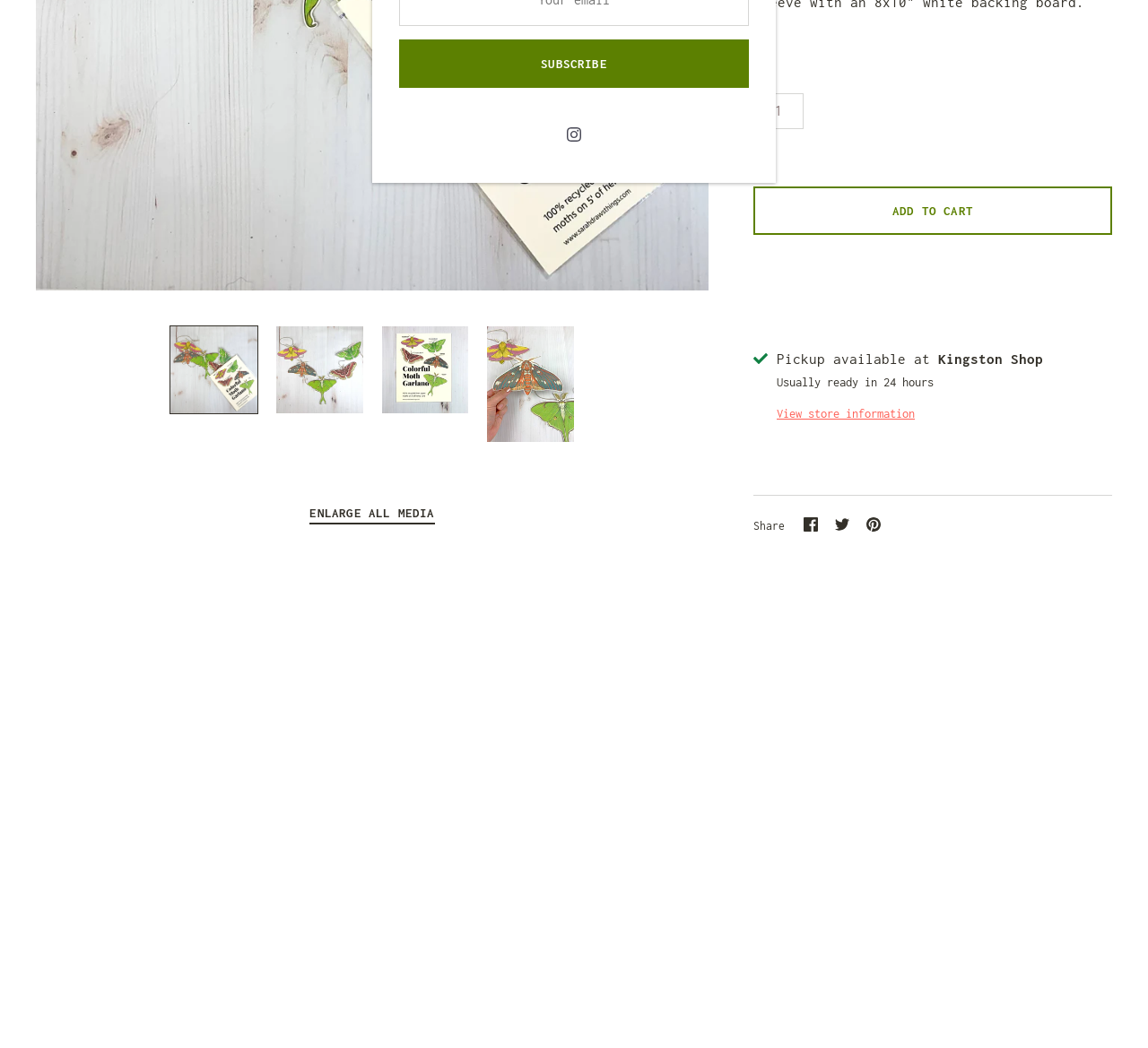Using the given element description, provide the bounding box coordinates (top-left x, top-left y, bottom-right x, bottom-right y) for the corresponding UI element in the screenshot: Email chicorynaturalist@gmail.com

[0.023, 0.396, 0.215, 0.417]